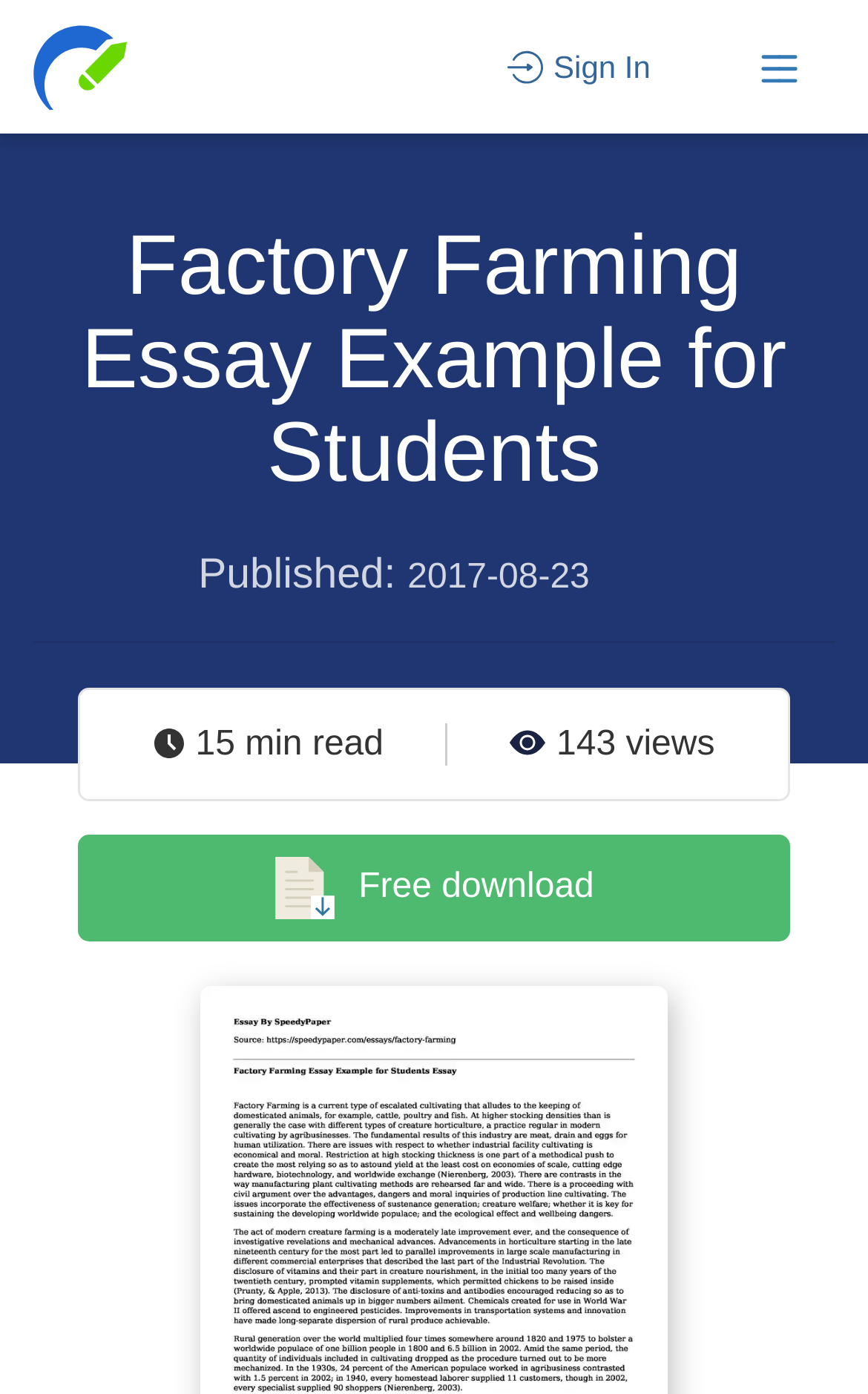What is the estimated reading time of the essay?
Answer the question in a detailed and comprehensive manner.

I found the estimated reading time by looking at the text '15 min read' which is located below the main heading and above the publication date.